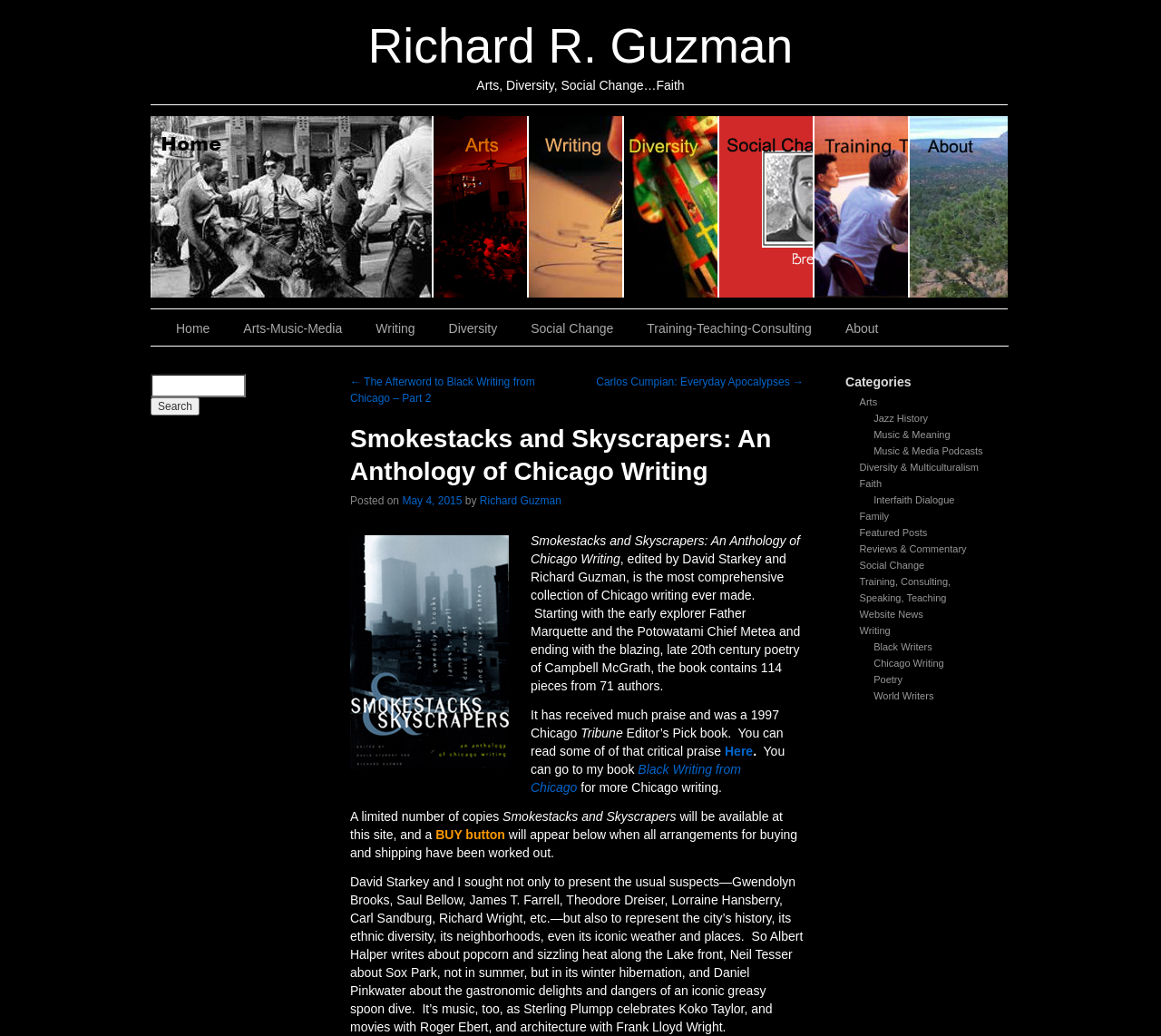Please identify the bounding box coordinates of the element that needs to be clicked to perform the following instruction: "Go to the Home page".

[0.13, 0.112, 0.373, 0.287]